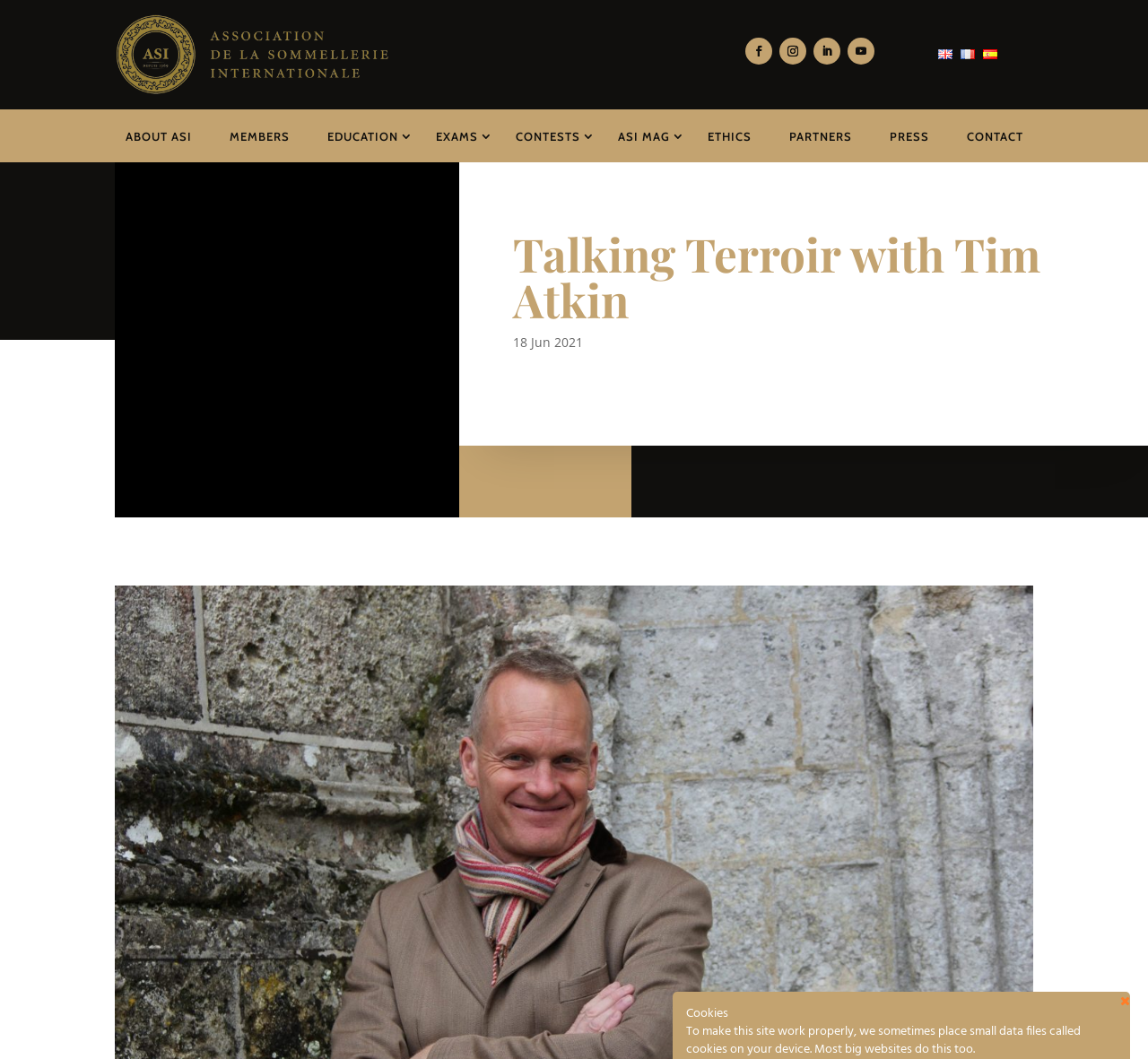Provide the bounding box coordinates of the HTML element this sentence describes: "Privacy Policy". The bounding box coordinates consist of four float numbers between 0 and 1, i.e., [left, top, right, bottom].

None